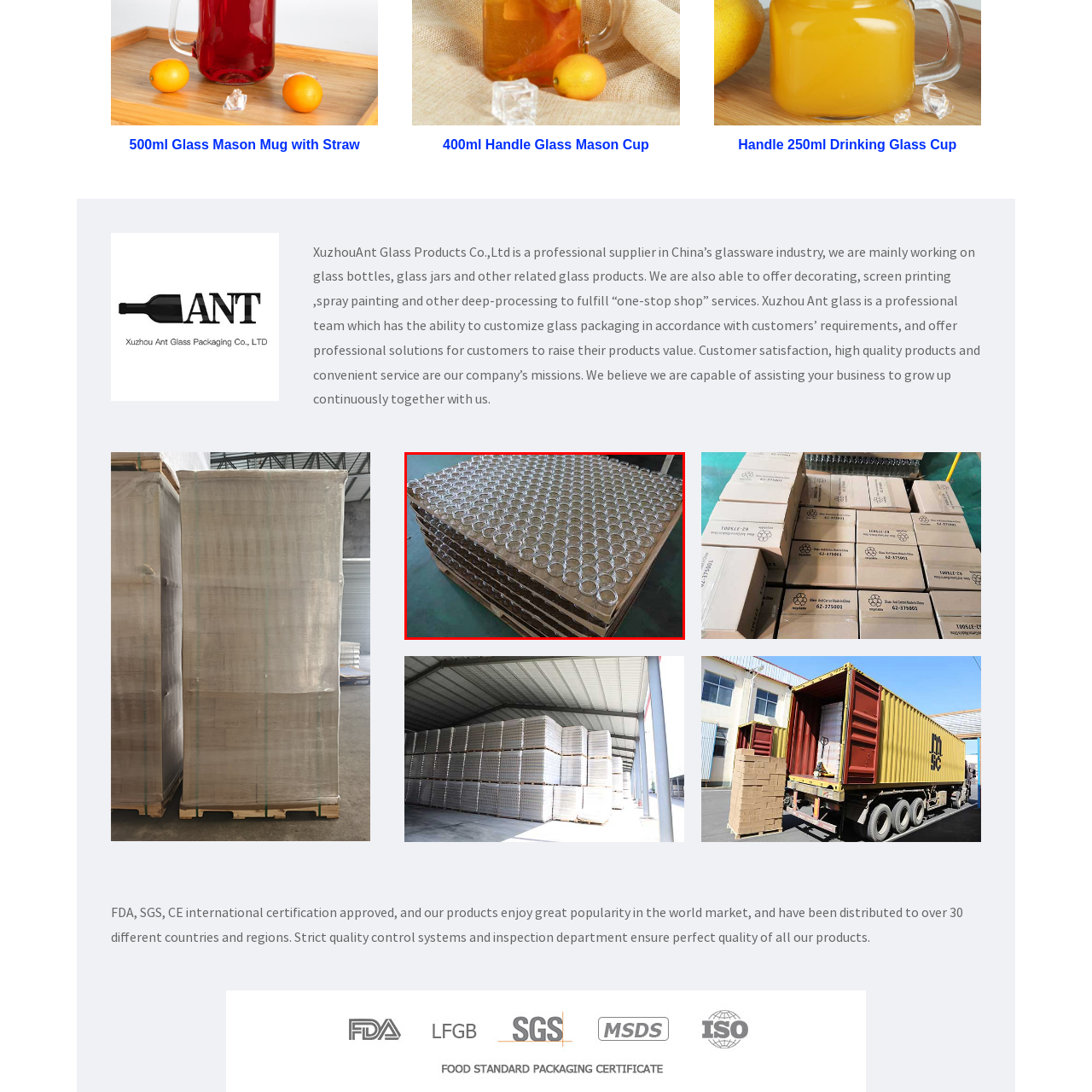What is the likely environment where the jars are placed?
Analyze the image within the red frame and provide a concise answer using only one word or a short phrase.

Production or warehouse